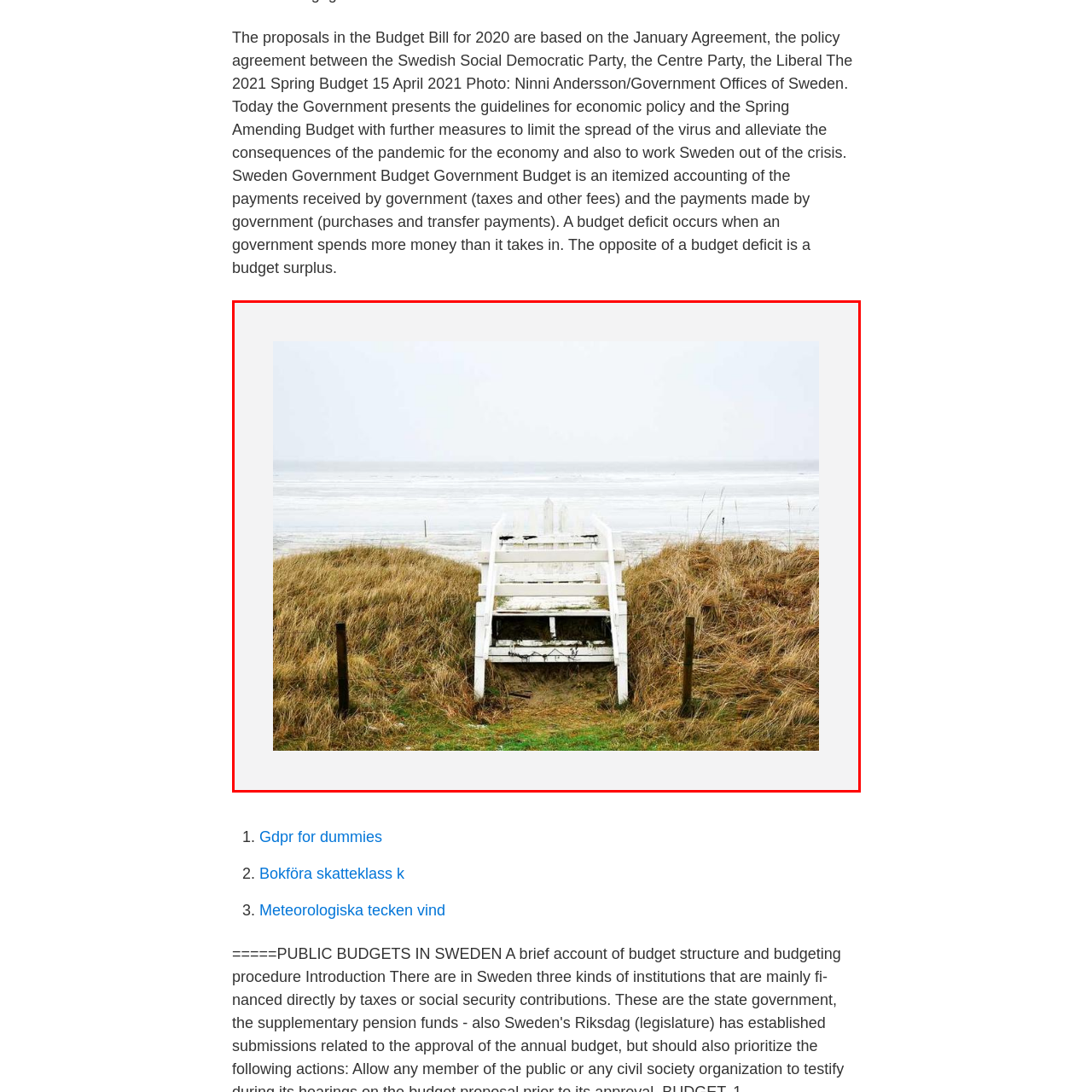Concentrate on the image inside the red border and answer the question in one word or phrase: 
What is the mood evoked by the image?

Peaceful